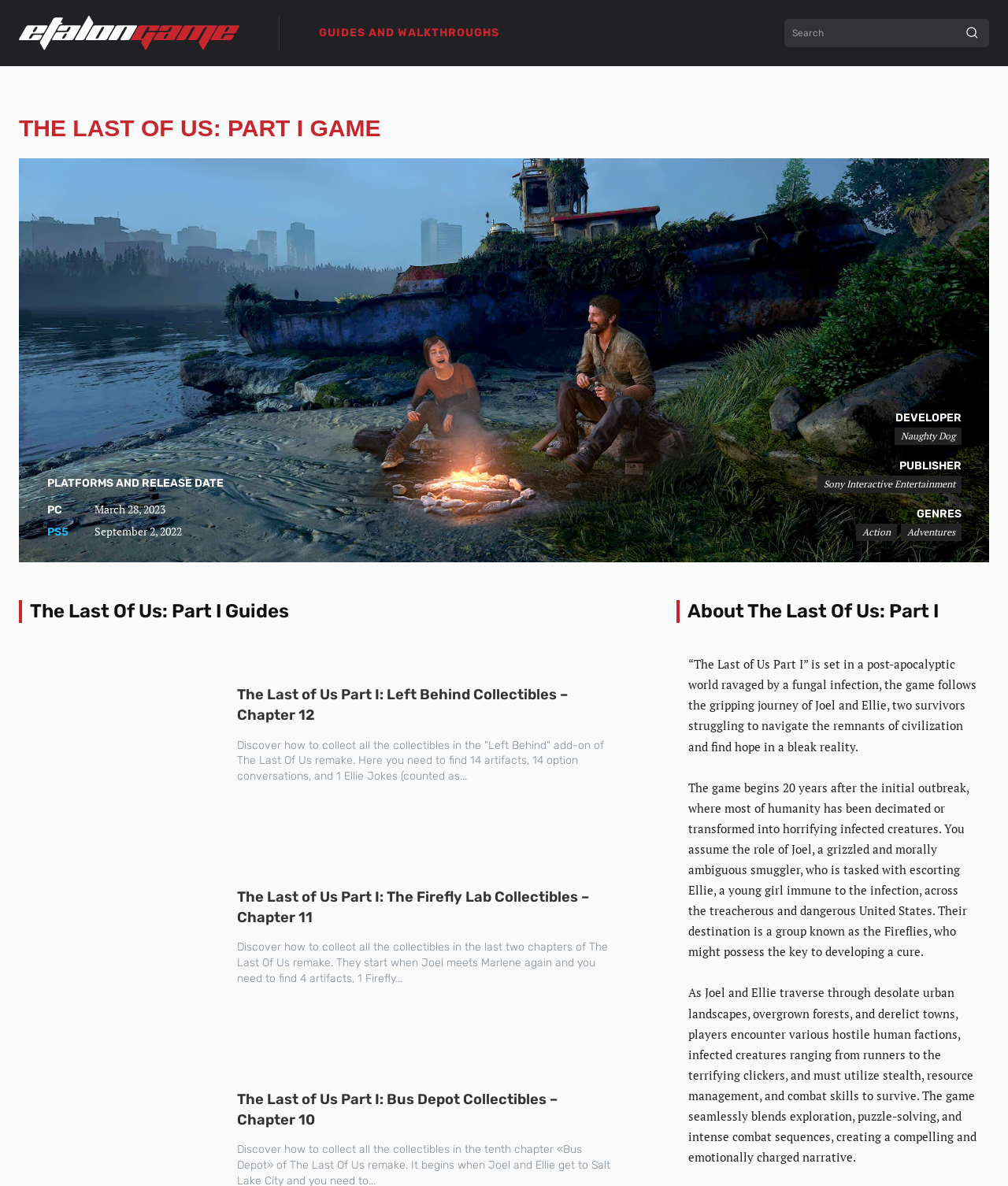Predict the bounding box of the UI element based on this description: "English".

None